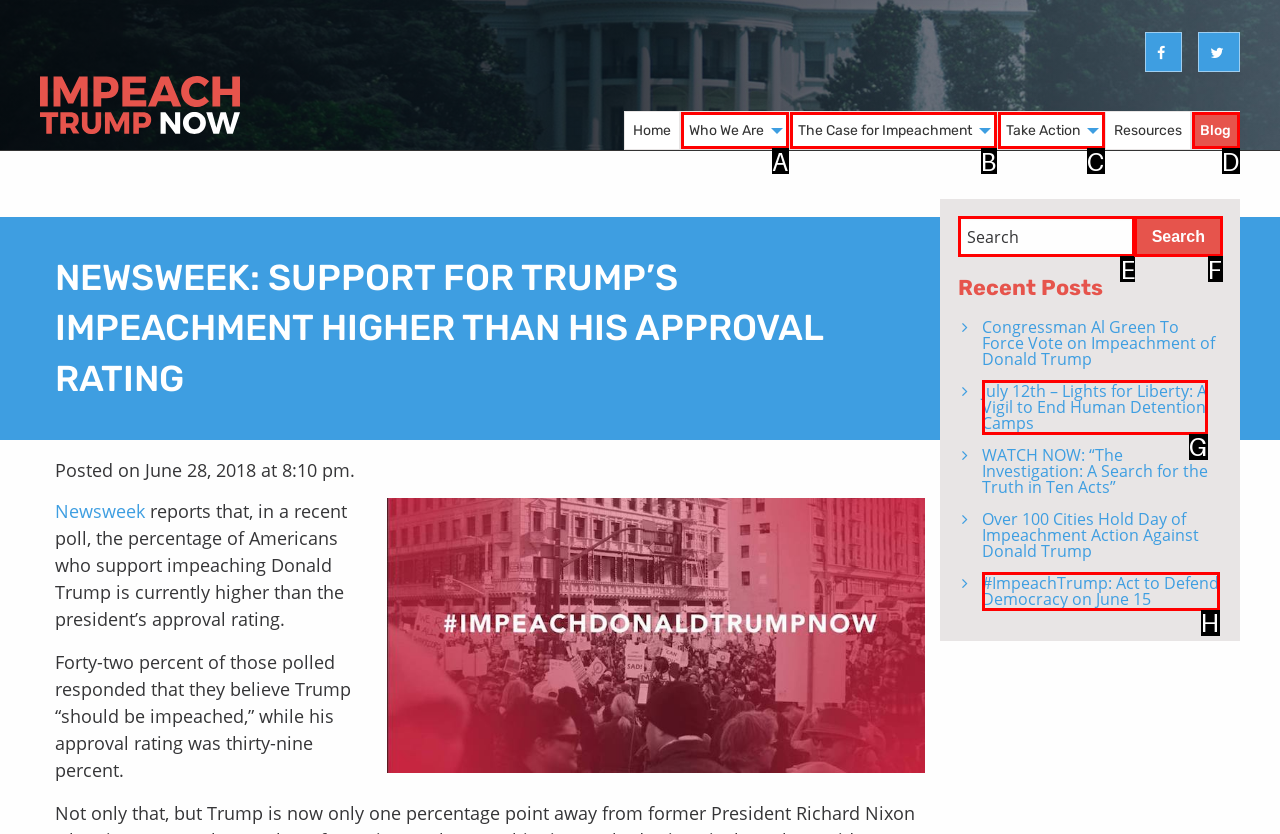Select the letter from the given choices that aligns best with the description: Take Action. Reply with the specific letter only.

C